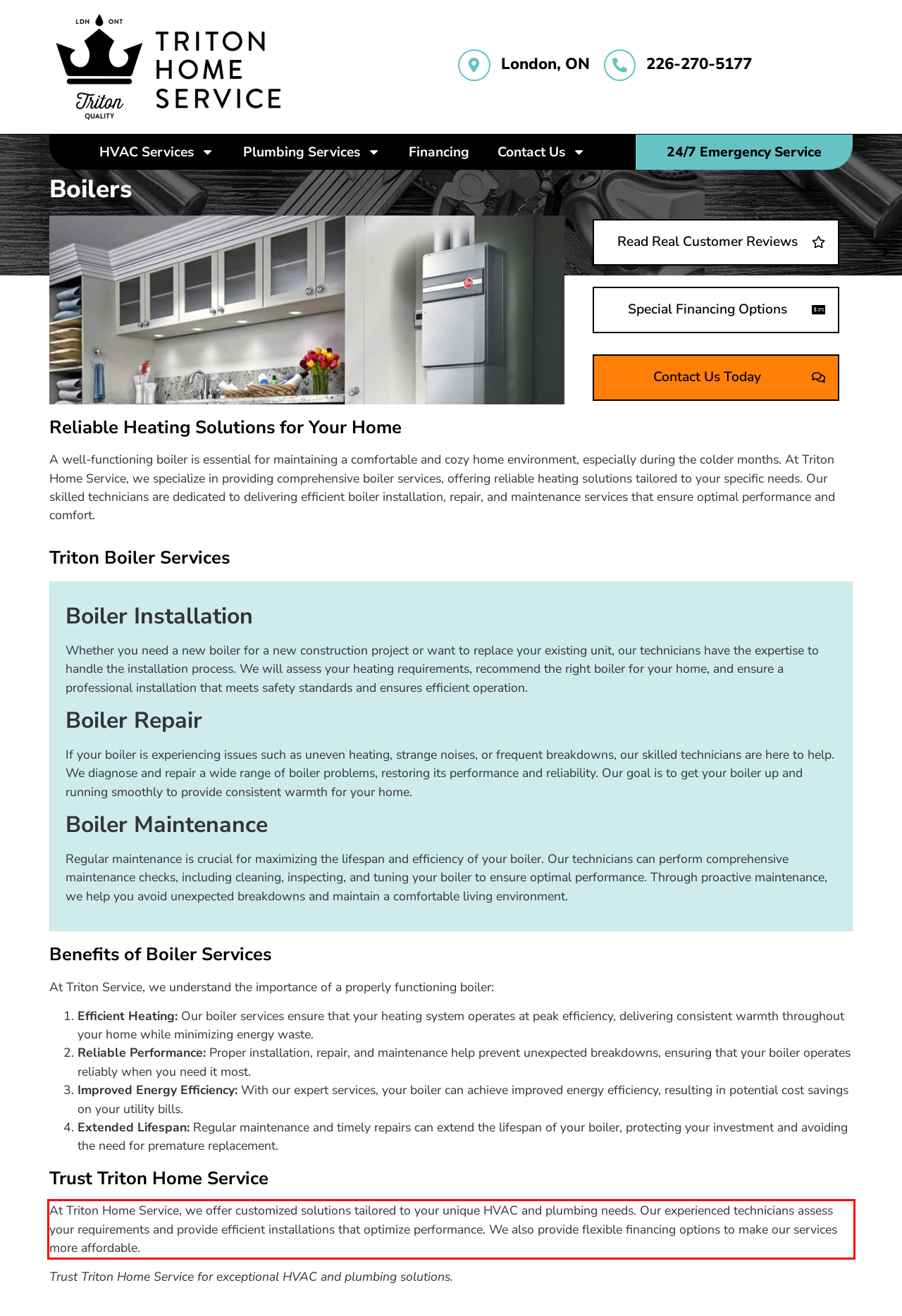Please analyze the provided webpage screenshot and perform OCR to extract the text content from the red rectangle bounding box.

At Triton Home Service, we offer customized solutions tailored to your unique HVAC and plumbing needs. Our experienced technicians assess your requirements and provide efficient installations that optimize performance. We also provide flexible financing options to make our services more affordable.